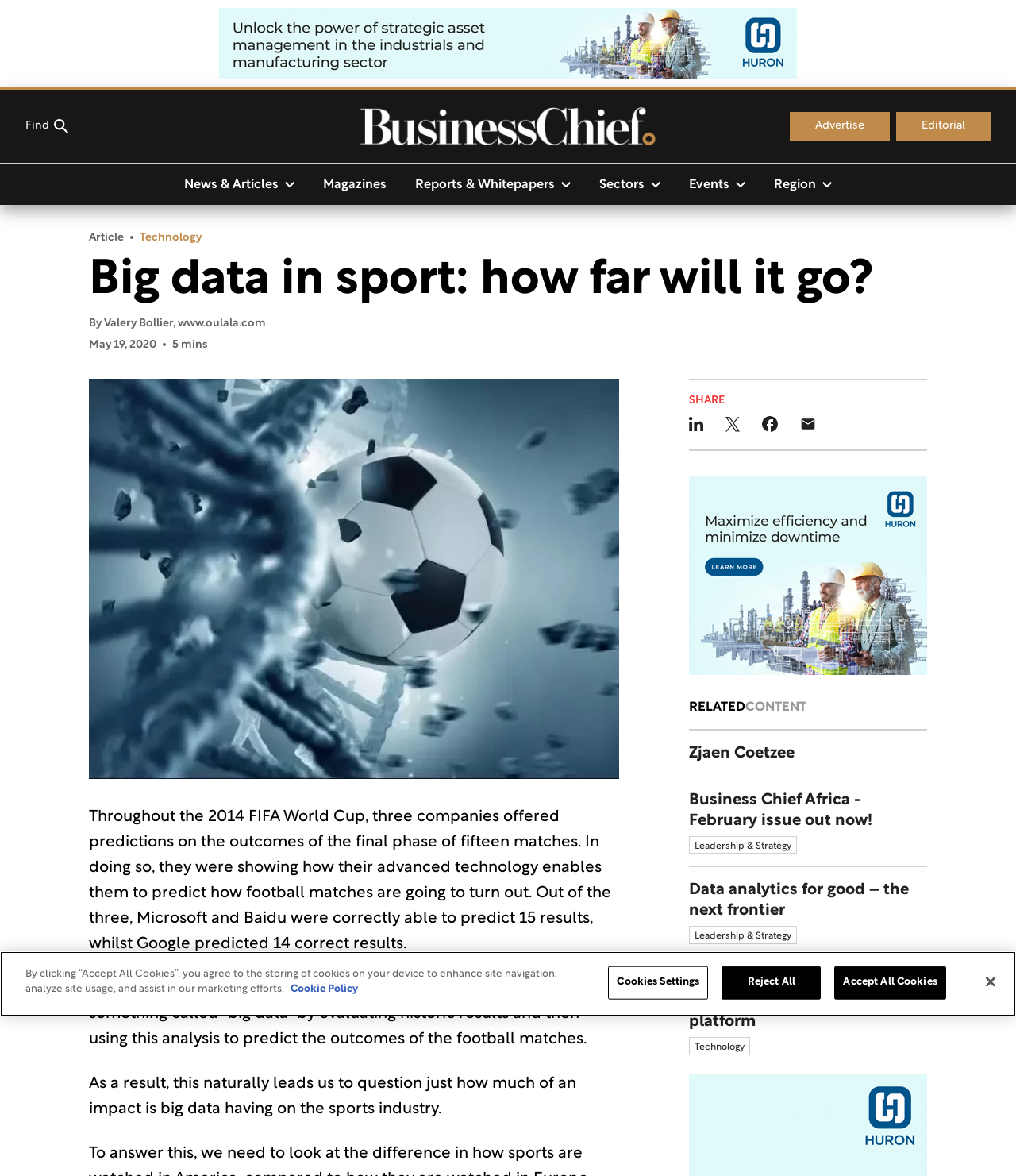Locate the bounding box coordinates of the clickable region to complete the following instruction: "Click the 'News & Articles' button."

[0.167, 0.146, 0.304, 0.167]